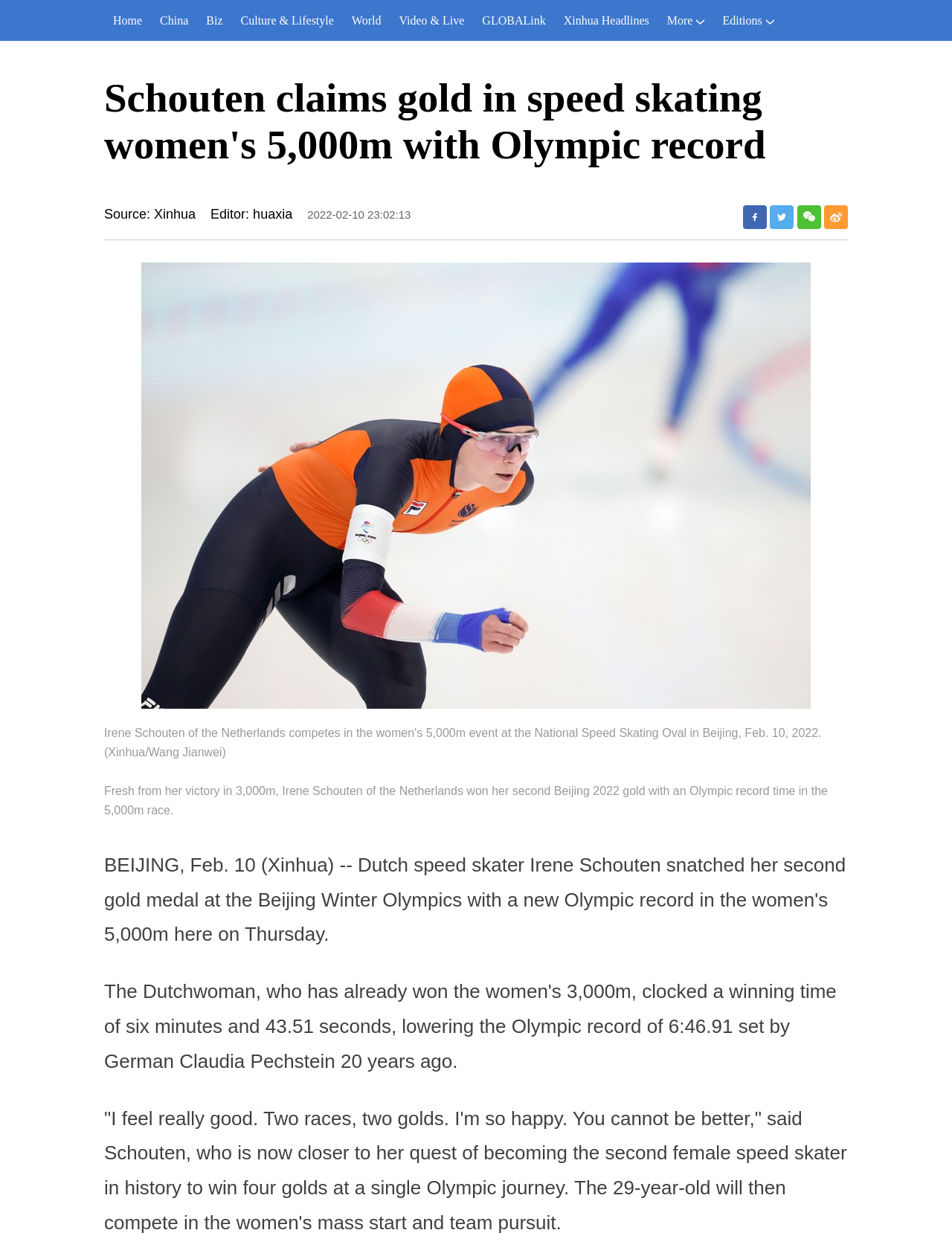Describe the webpage meticulously, covering all significant aspects.

This webpage is about Irene Schouten's gold medal win in the women's 5,000m speed skating event at the Beijing 2022 Olympics, where she set an Olympic record. 

At the top of the page, there are eight links: "Home", "China", "Biz", "Culture & Lifestyle", "World", "Video & Live", "GLOBALink", and "Xinhua Headlines", followed by a "More" and "Editions" link. 

Below these links, there is a heading that repeats the title of the webpage. Underneath the heading, there are three lines of text: the source of the article, the editor's name, and the publication date. 

To the right of the publication date, there are four social media sharing links: Facebook, Twitter, WeChat, and Sina Weibo. 

The main content of the webpage is an image that takes up most of the page, accompanied by a paragraph of text that summarizes Schouten's achievement. The text is positioned below the image and describes how Schouten won her second gold medal with an Olympic record time in the 5,000m race, following her victory in the 3,000m event.